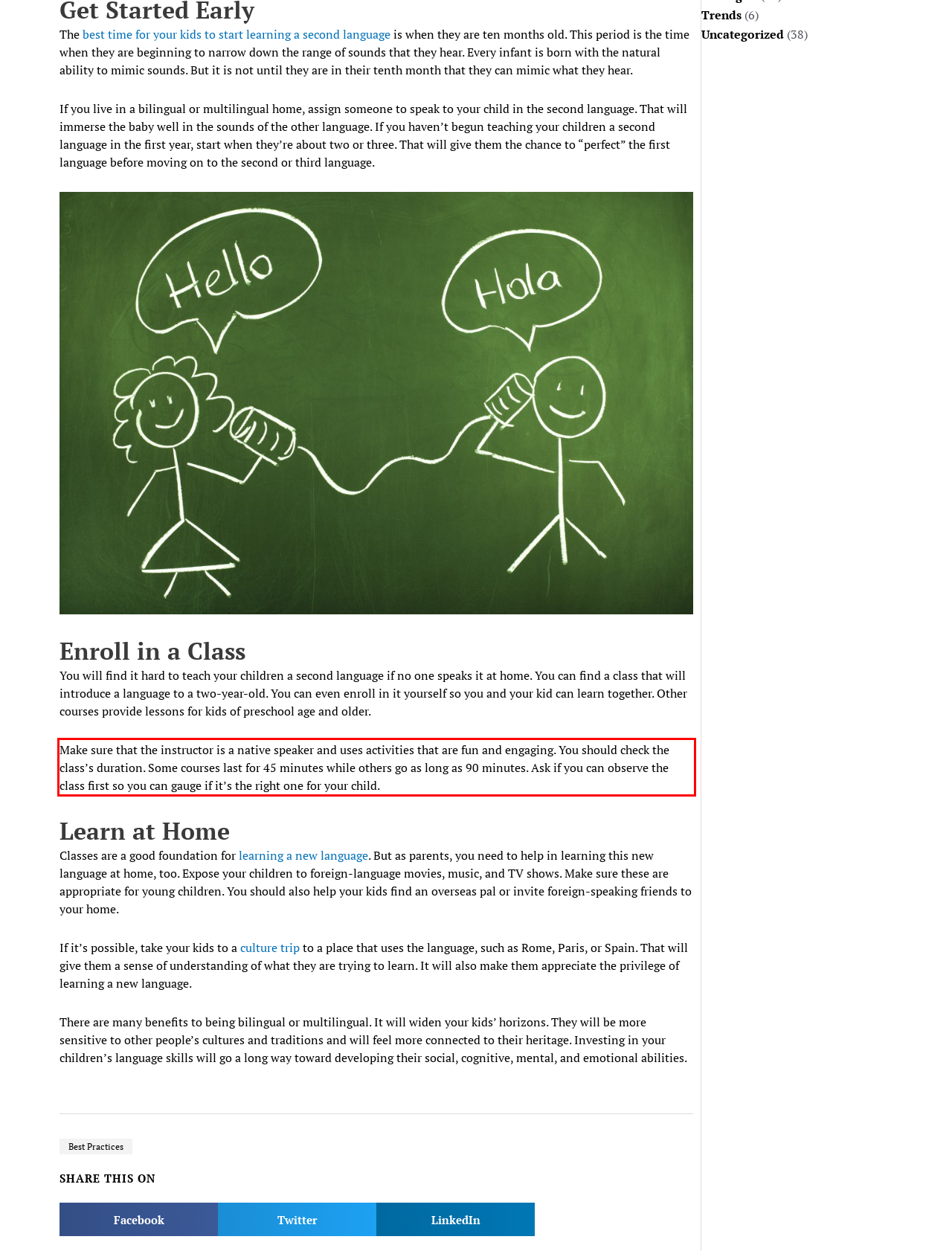Given a screenshot of a webpage containing a red rectangle bounding box, extract and provide the text content found within the red bounding box.

Make sure that the instructor is a native speaker and uses activities that are fun and engaging. You should check the class’s duration. Some courses last for 45 minutes while others go as long as 90 minutes. Ask if you can observe the class first so you can gauge if it’s the right one for your child.